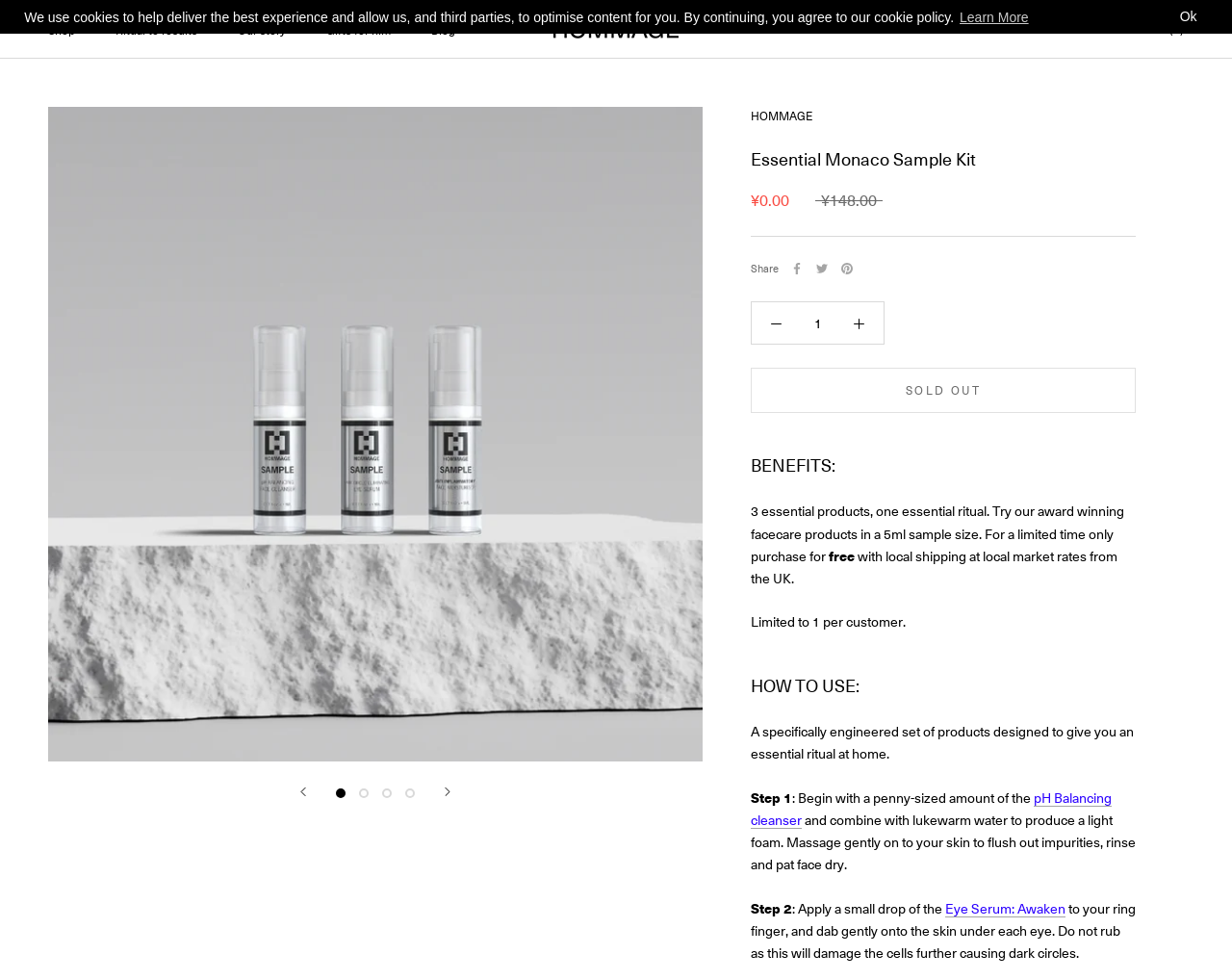Identify the bounding box coordinates of the part that should be clicked to carry out this instruction: "View the 'Essential Monaco Sample Kit' image".

[0.039, 0.109, 0.57, 0.777]